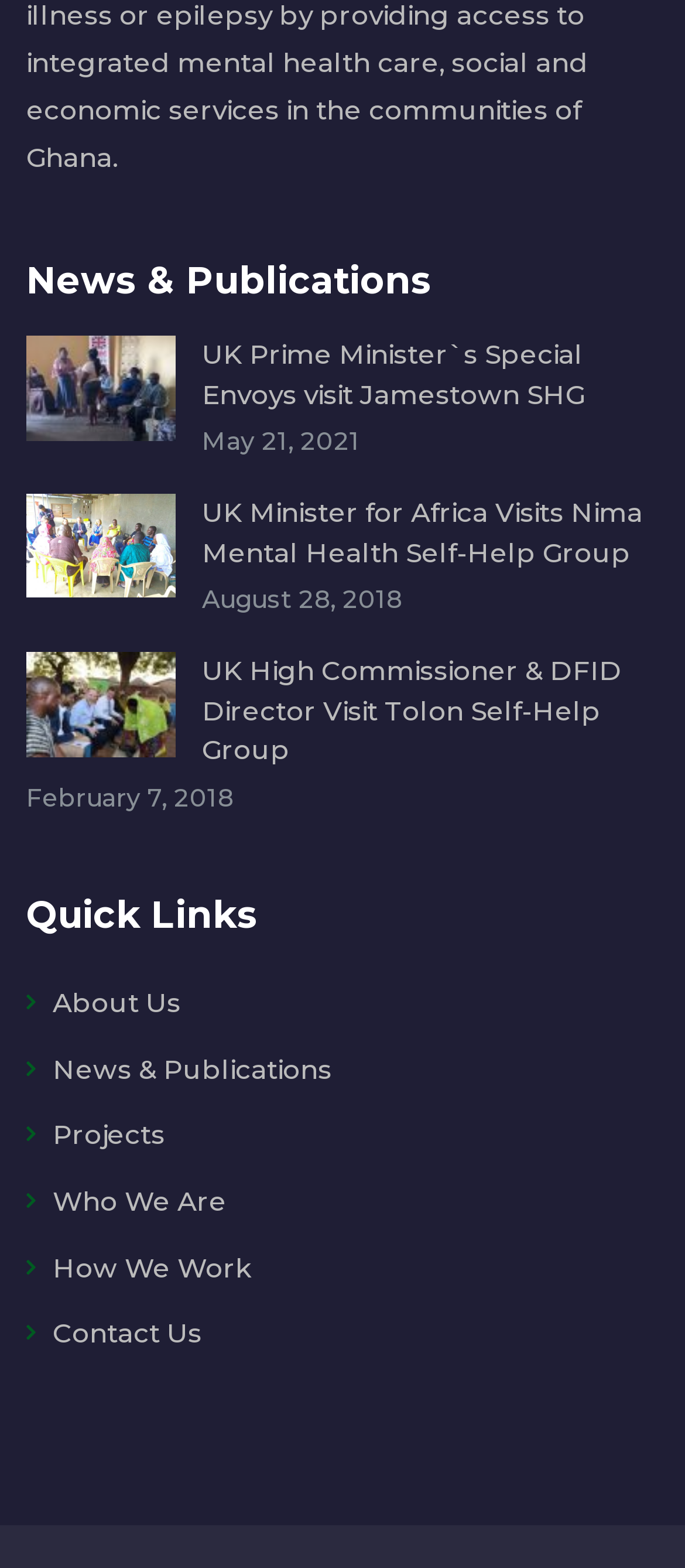How many articles are displayed on this webpage?
Look at the image and respond with a one-word or short-phrase answer.

3